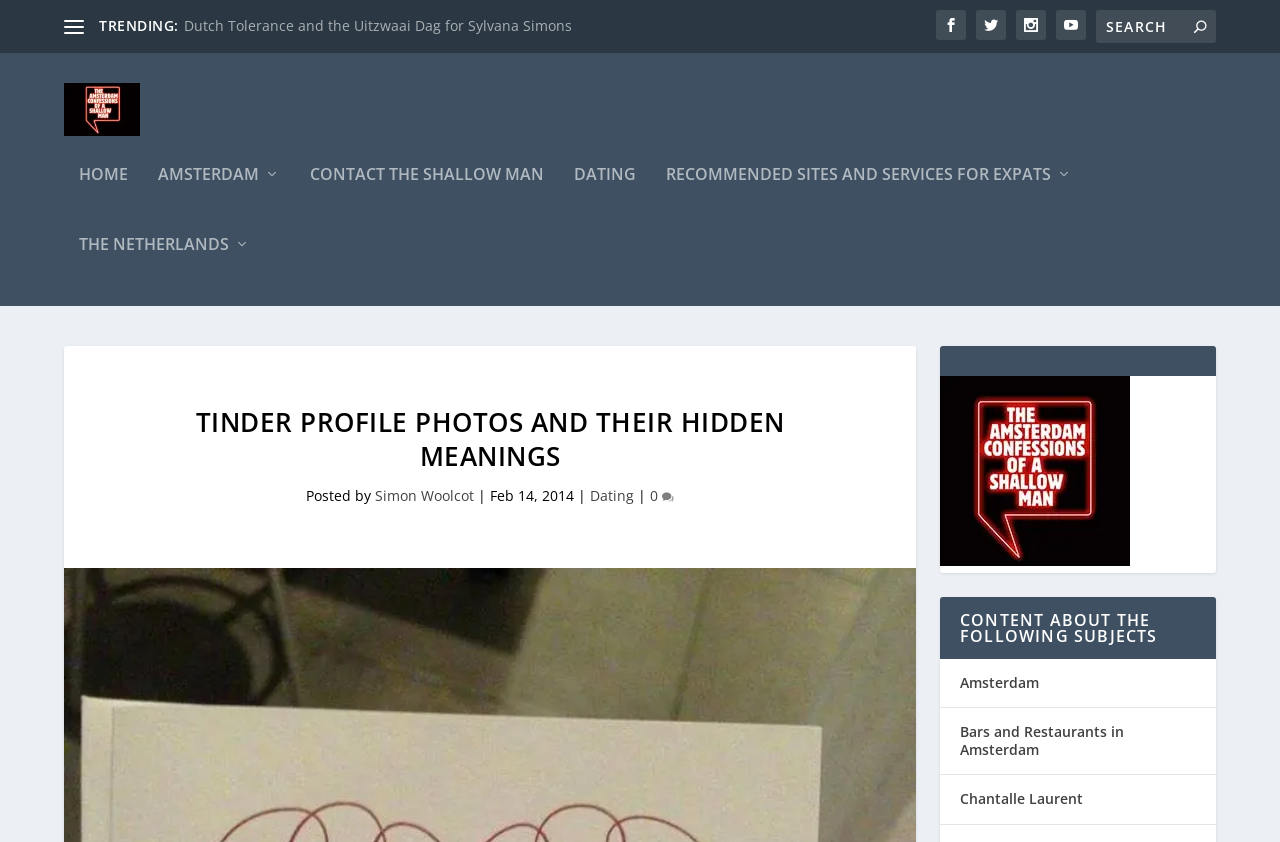Identify the bounding box for the UI element described as: "Chantalle Laurent". The coordinates should be four float numbers between 0 and 1, i.e., [left, top, right, bottom].

[0.75, 0.951, 0.846, 0.973]